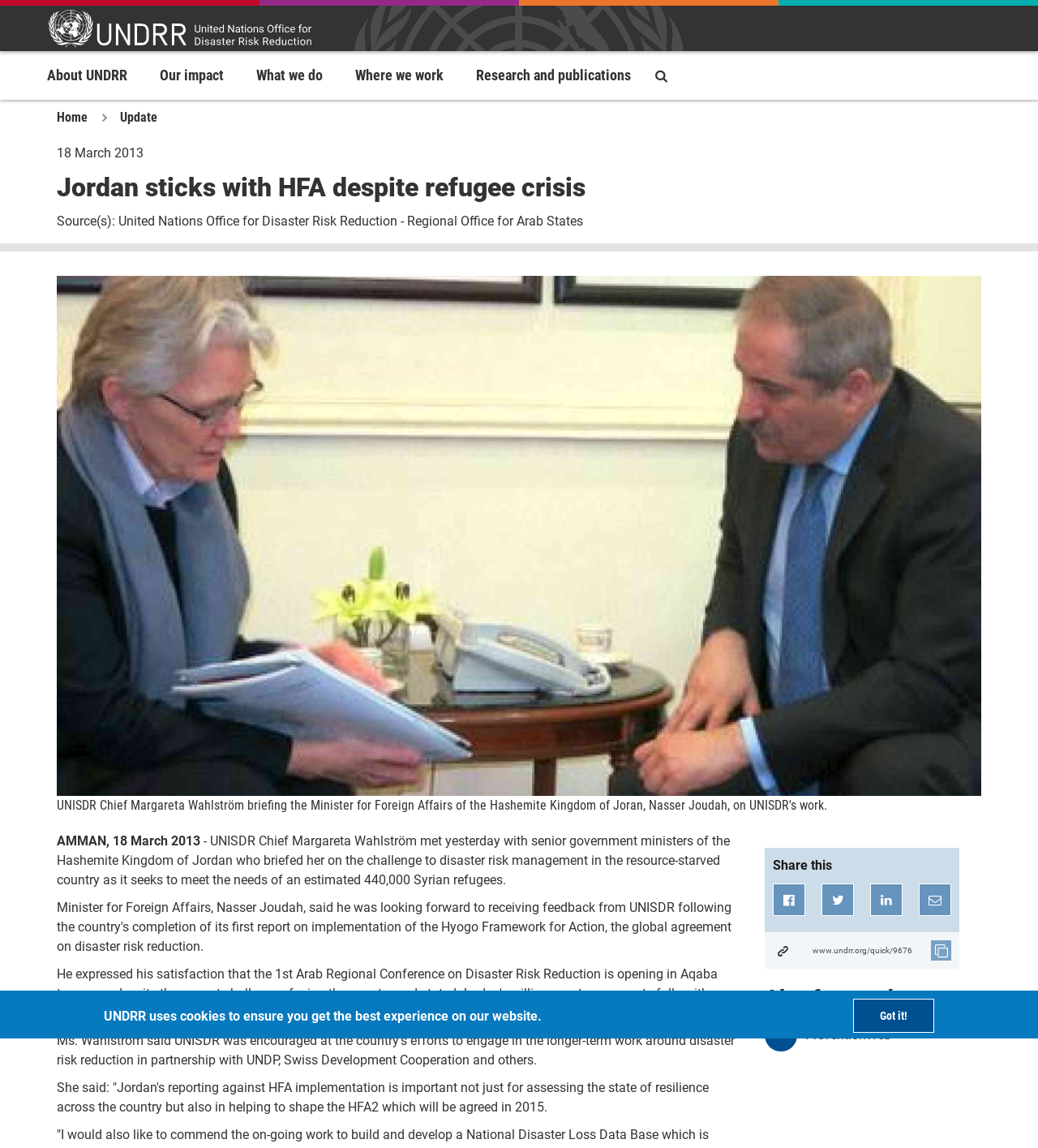Answer the question in a single word or phrase:
What is the name of the organization featured on this webpage?

UNDRR